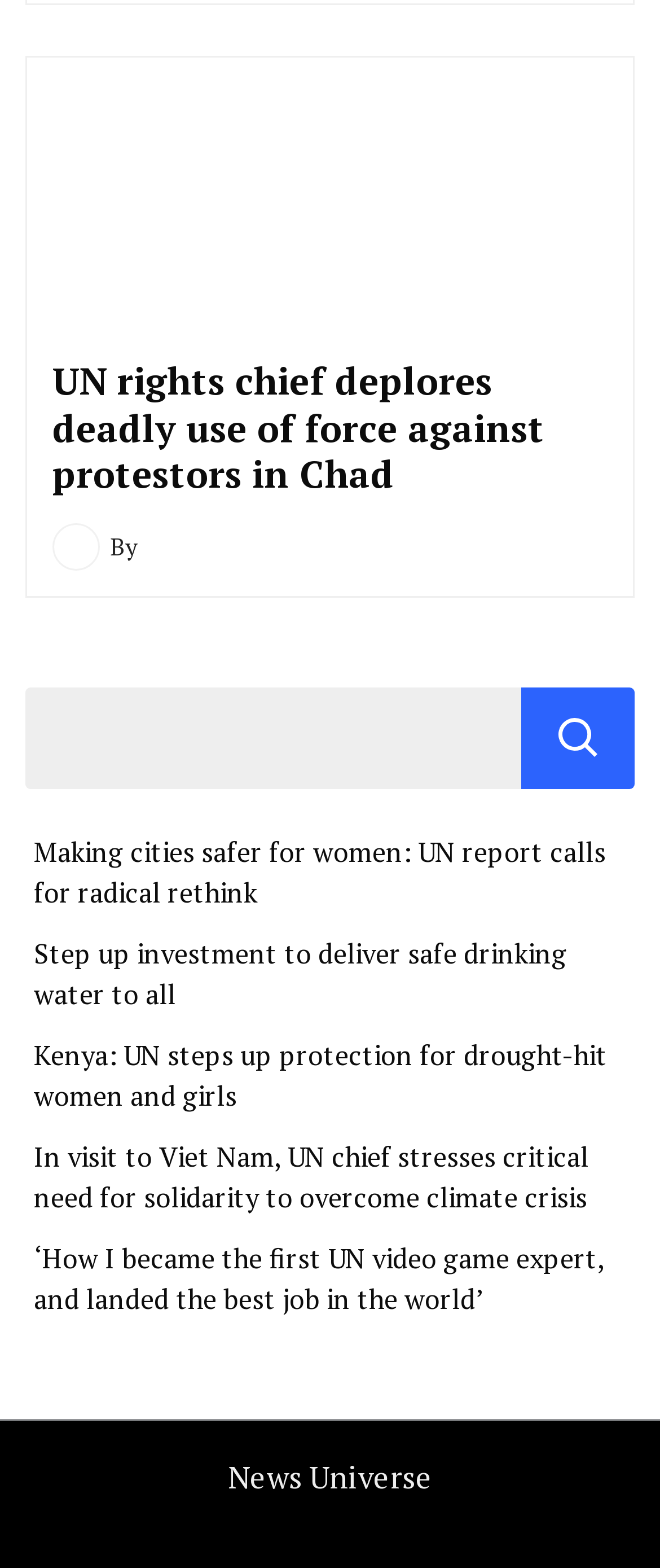What is the text of the first link in the complementary section?
Please give a well-detailed answer to the question.

I looked at the complementary section, which is the section below the article section. The first link in this section has the text 'Making cities safer for women: UN report calls for radical rethink'.